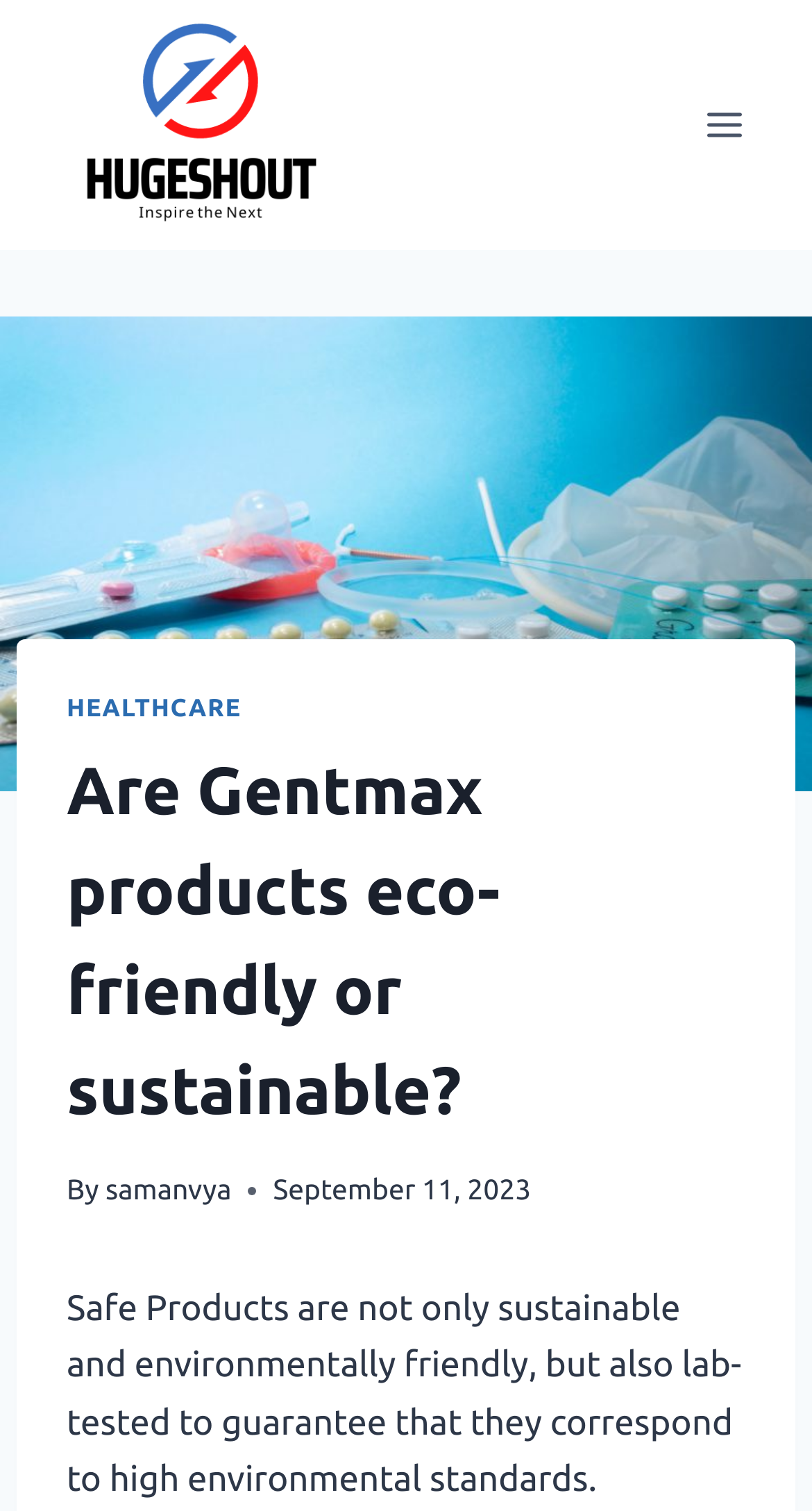Describe the entire webpage, focusing on both content and design.

The webpage is about Gentmax products and their eco-friendliness. At the top left, there is a logo of Hugeshout.in, which is also a clickable link. On the top right, there is a button to open a menu. 

Below the logo, there is a header section that spans across the page. Within this section, there are several elements. On the left, there is a link to the "HEALTHCARE" category. Next to it, there is a heading that asks "Are Gentmax products eco-friendly or sustainable?" 

Further down, there is a byline that says "By samanvya" and a timestamp that indicates the article was published on September 11, 2023. The meta description suggests that the article discusses how Safe Products are not only sustainable and environmentally friendly but also lab-tested to guarantee high environmental standards, and how customers can easily acquire solutions that match their unique needs.